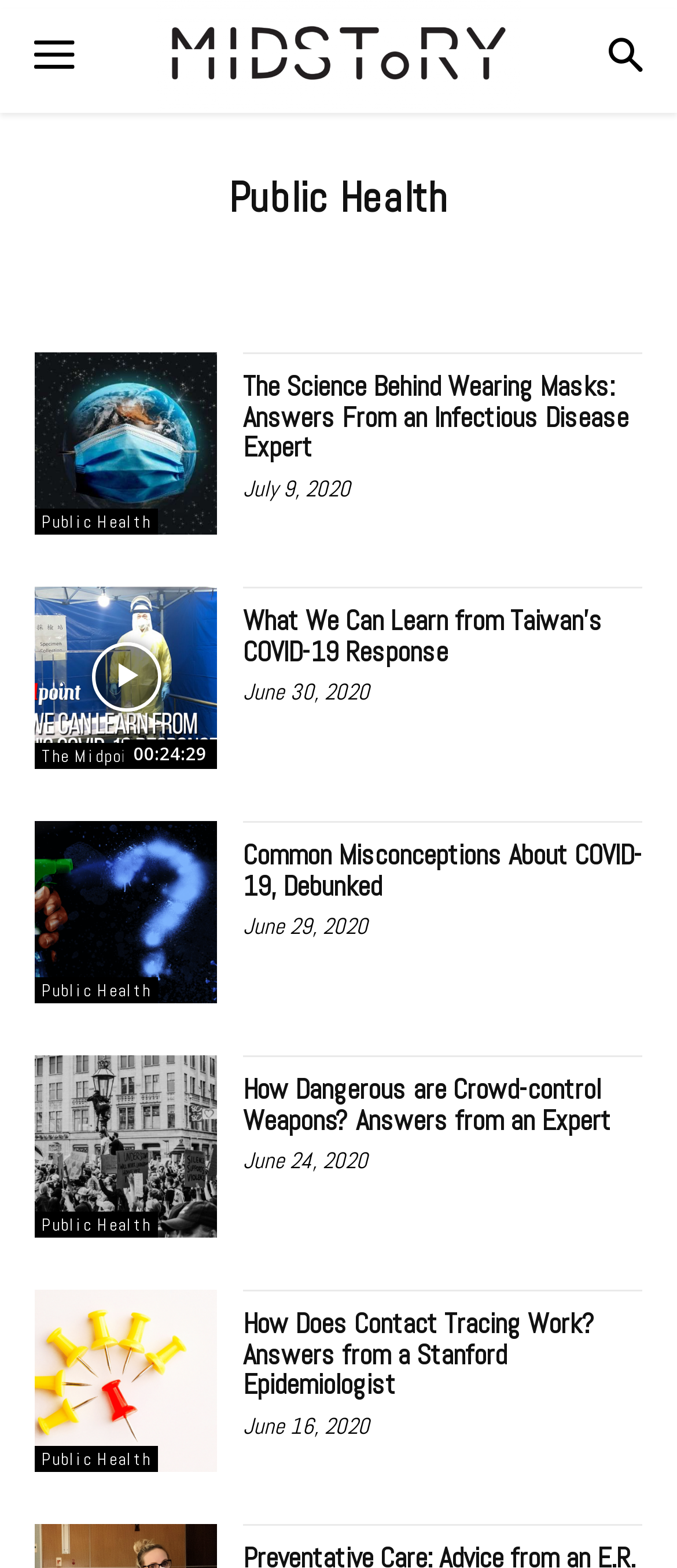Answer the question briefly using a single word or phrase: 
How many links are on this page?

14